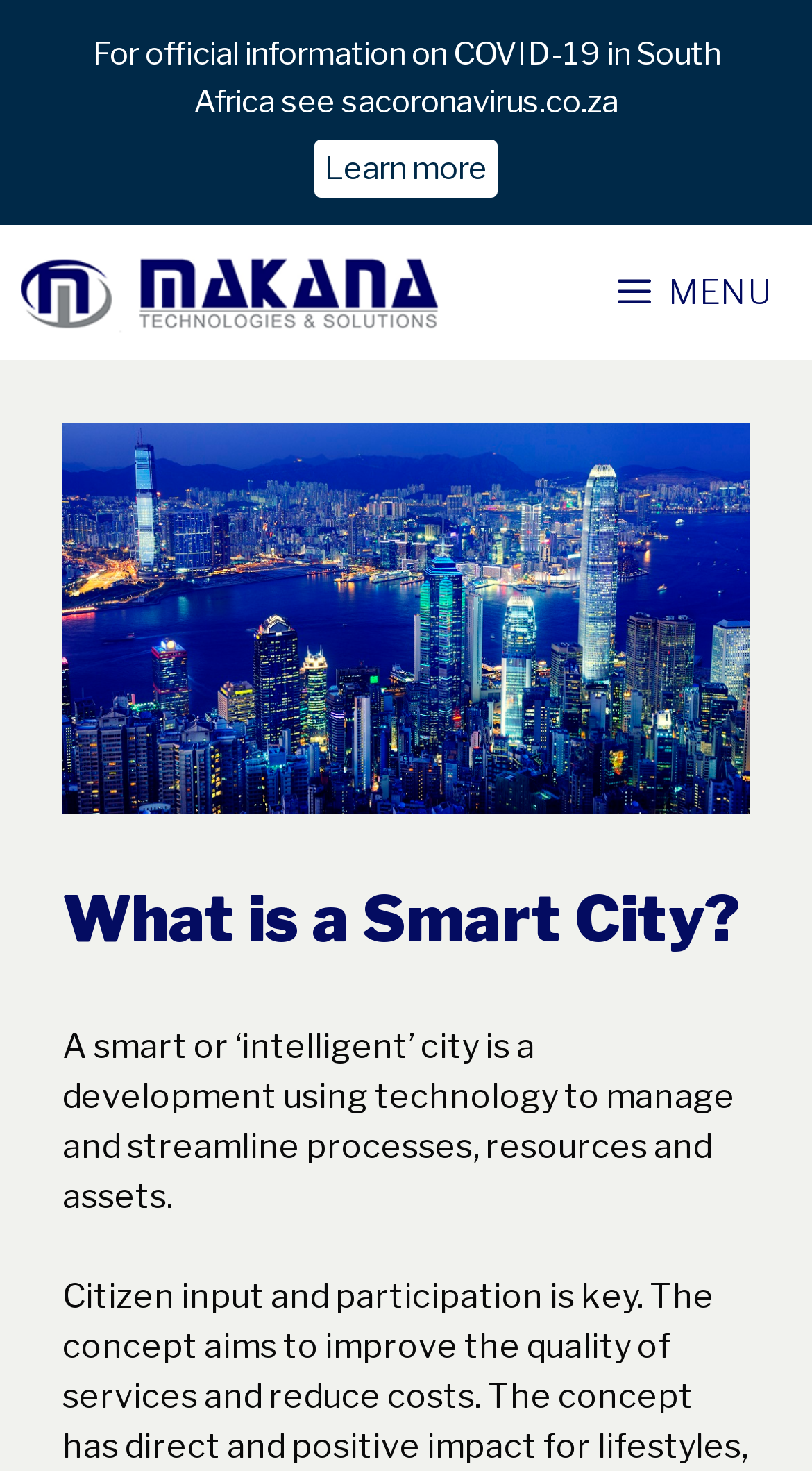What is the purpose of the button with a menu icon?
Using the image as a reference, answer the question with a short word or phrase.

To expand the primary menu